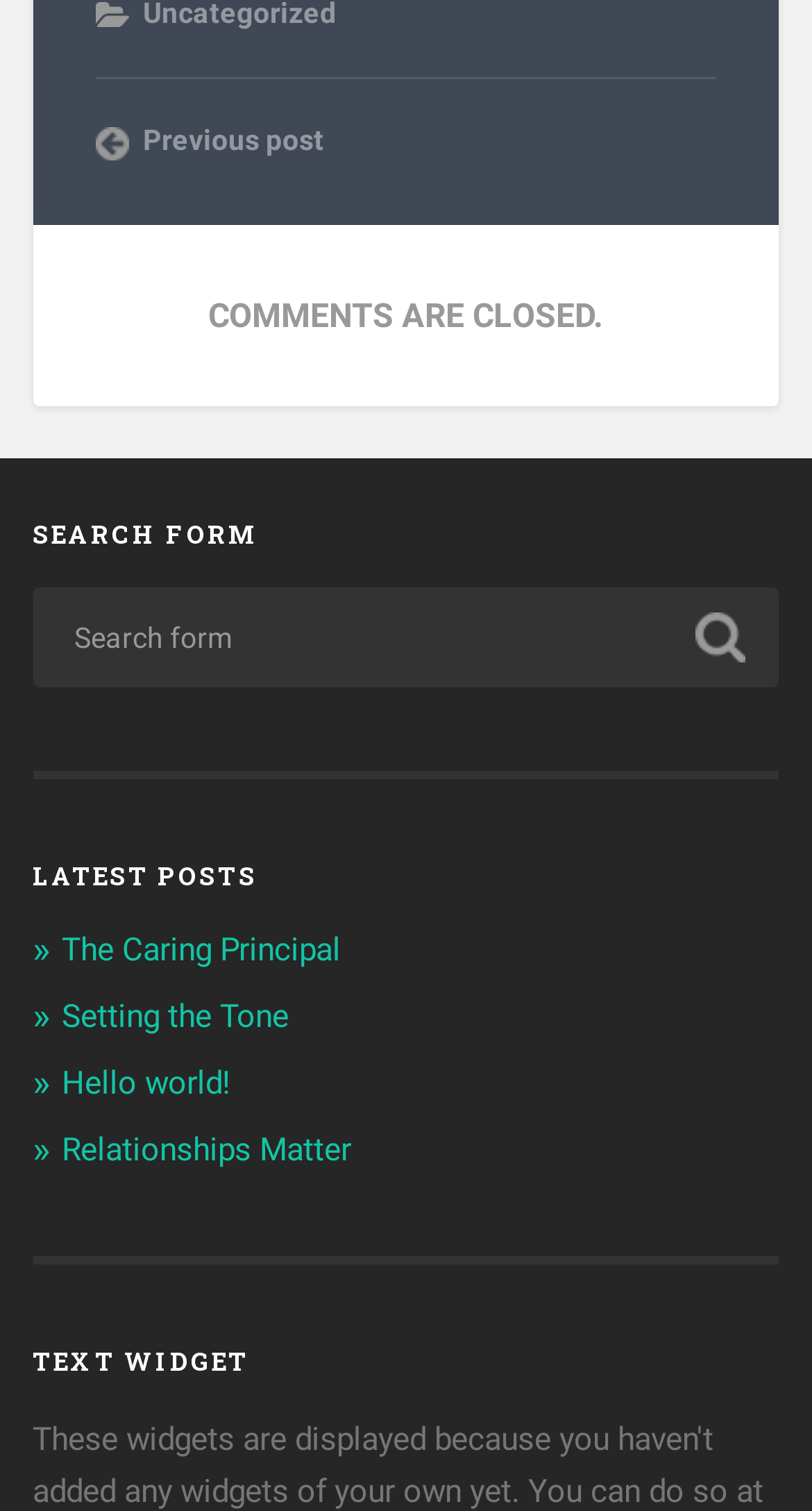Give a short answer using one word or phrase for the question:
What is the position of the 'Previous post' link?

Top-left